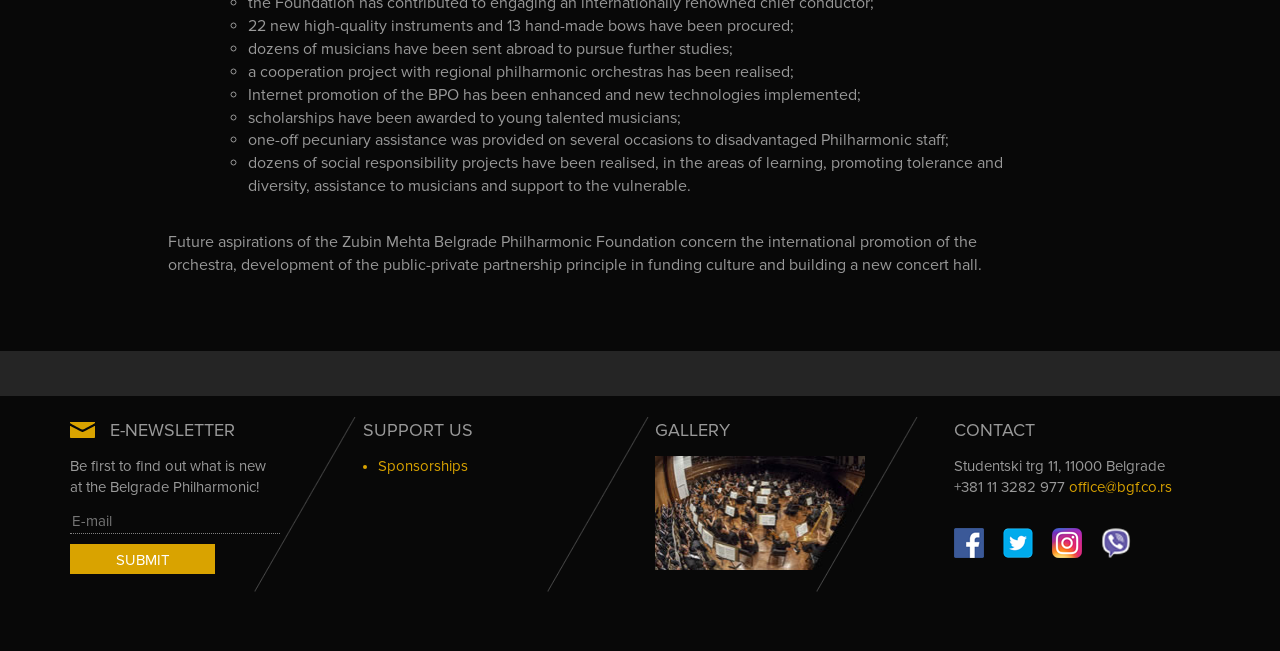Can you find the bounding box coordinates of the area I should click to execute the following instruction: "Contact the office via email"?

[0.835, 0.735, 0.916, 0.762]